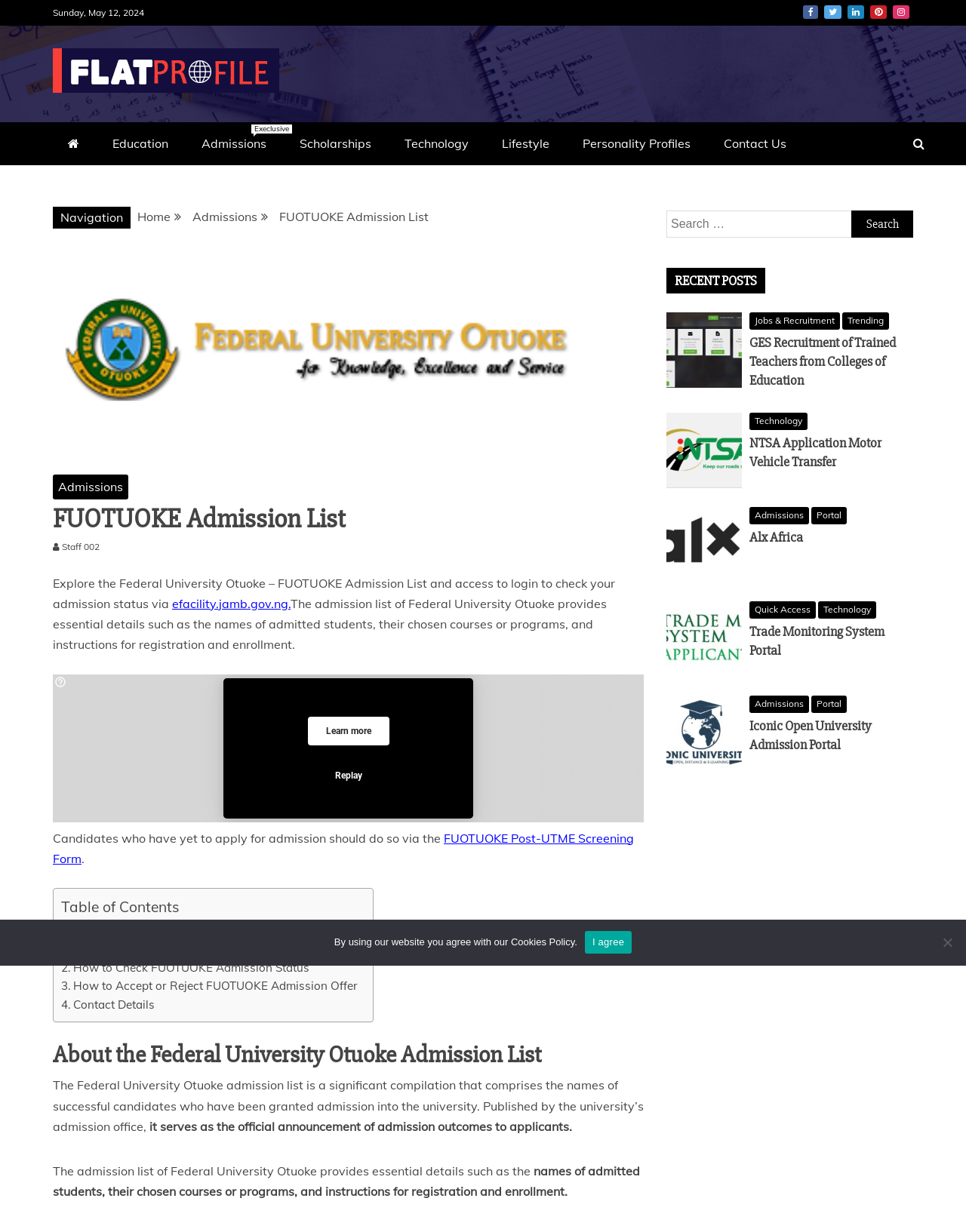Provide a single word or phrase to answer the given question: 
What is the date displayed on the webpage?

Sunday, May 12, 2024